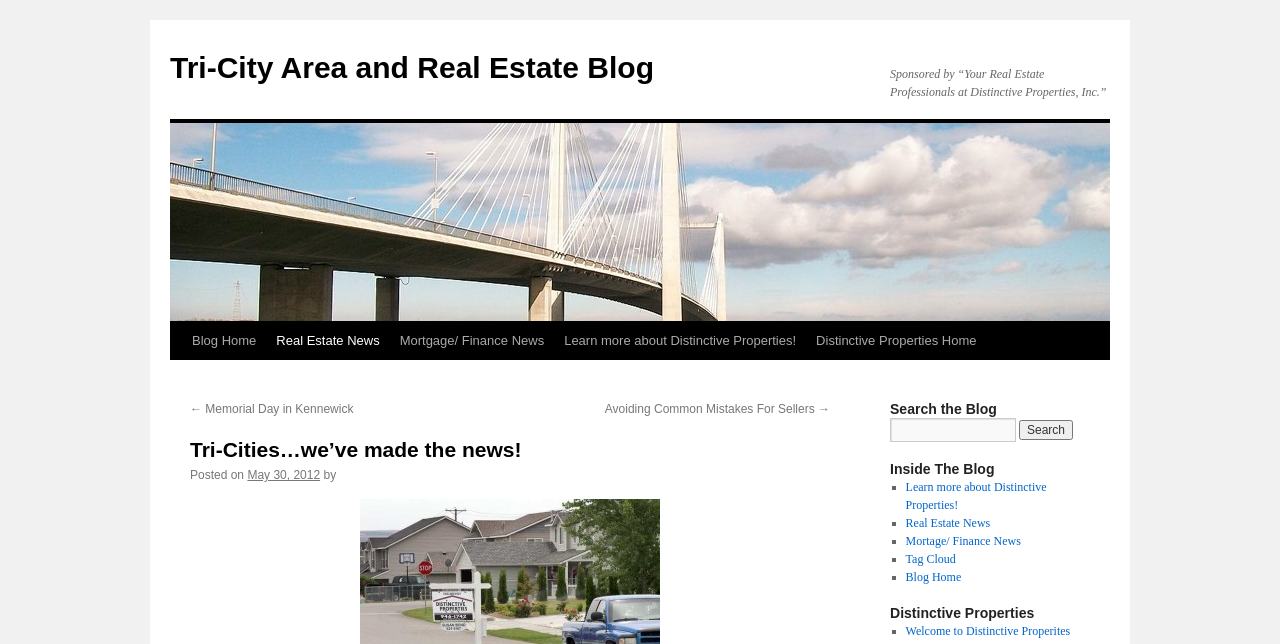Extract the main heading from the webpage content.

Tri-Cities…we’ve made the news!